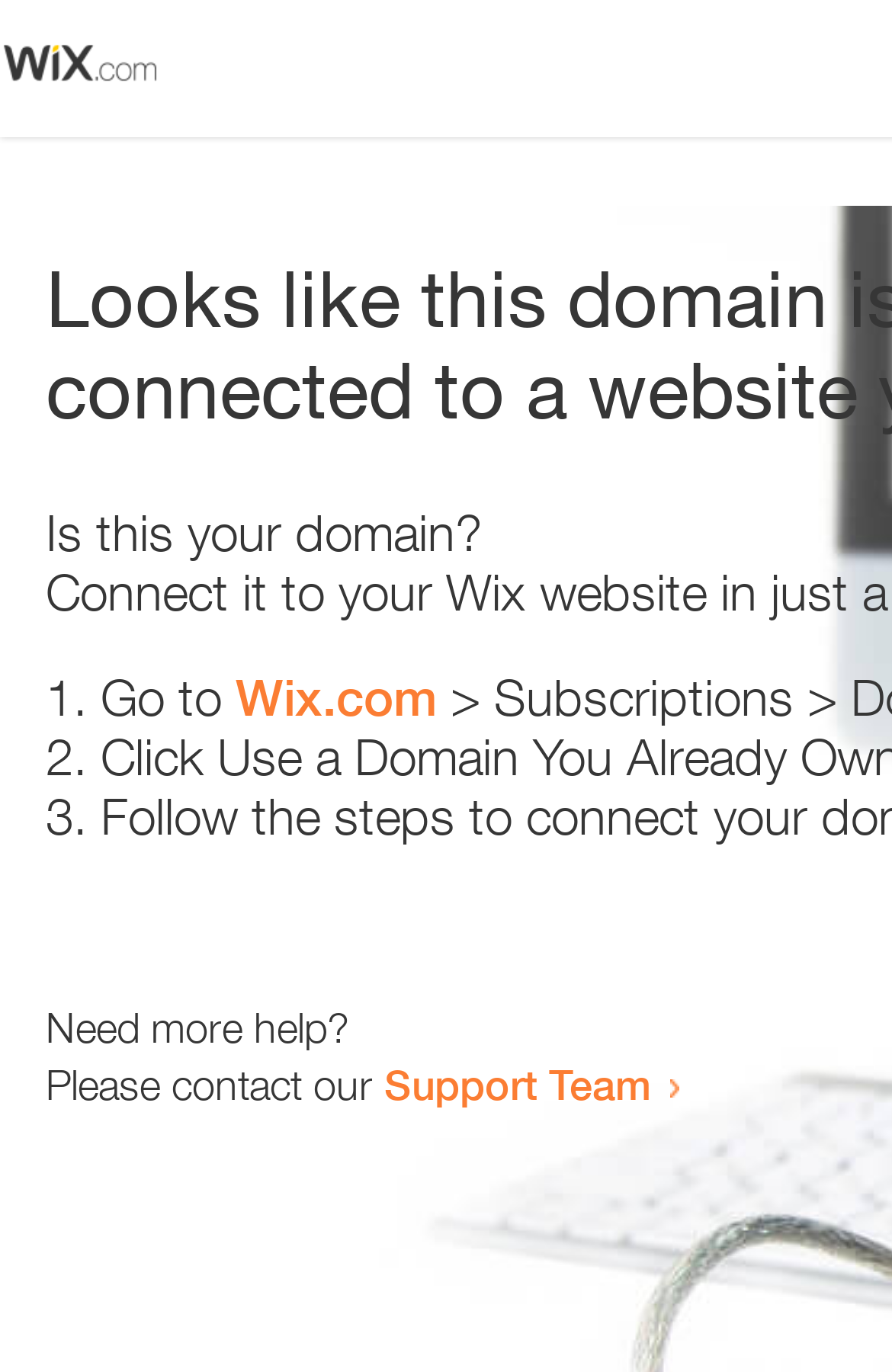Please determine the bounding box coordinates, formatted as (top-left x, top-left y, bottom-right x, bottom-right y), with all values as floating point numbers between 0 and 1. Identify the bounding box of the region described as: Support Team

[0.431, 0.772, 0.731, 0.808]